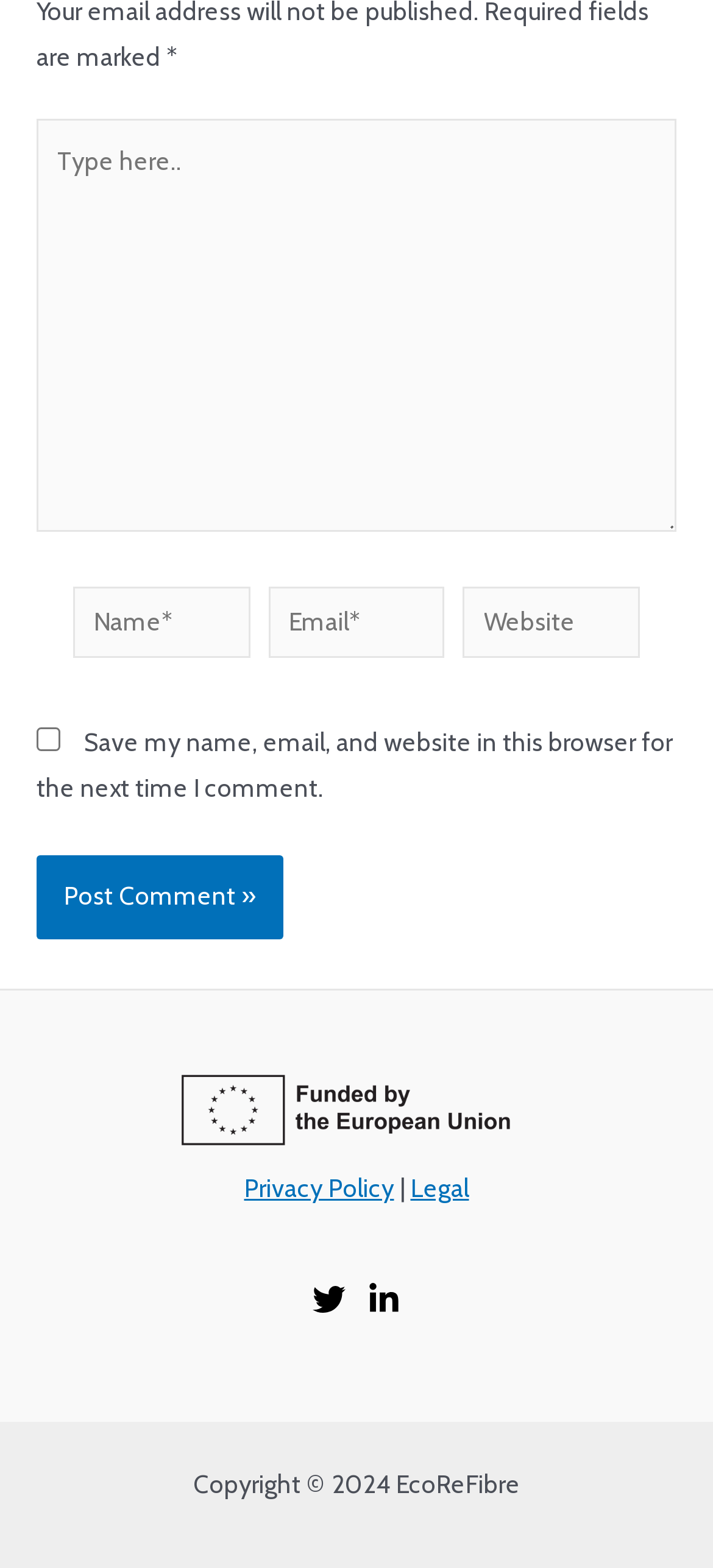Please locate the bounding box coordinates of the region I need to click to follow this instruction: "Save your information for next time".

[0.051, 0.463, 0.085, 0.478]